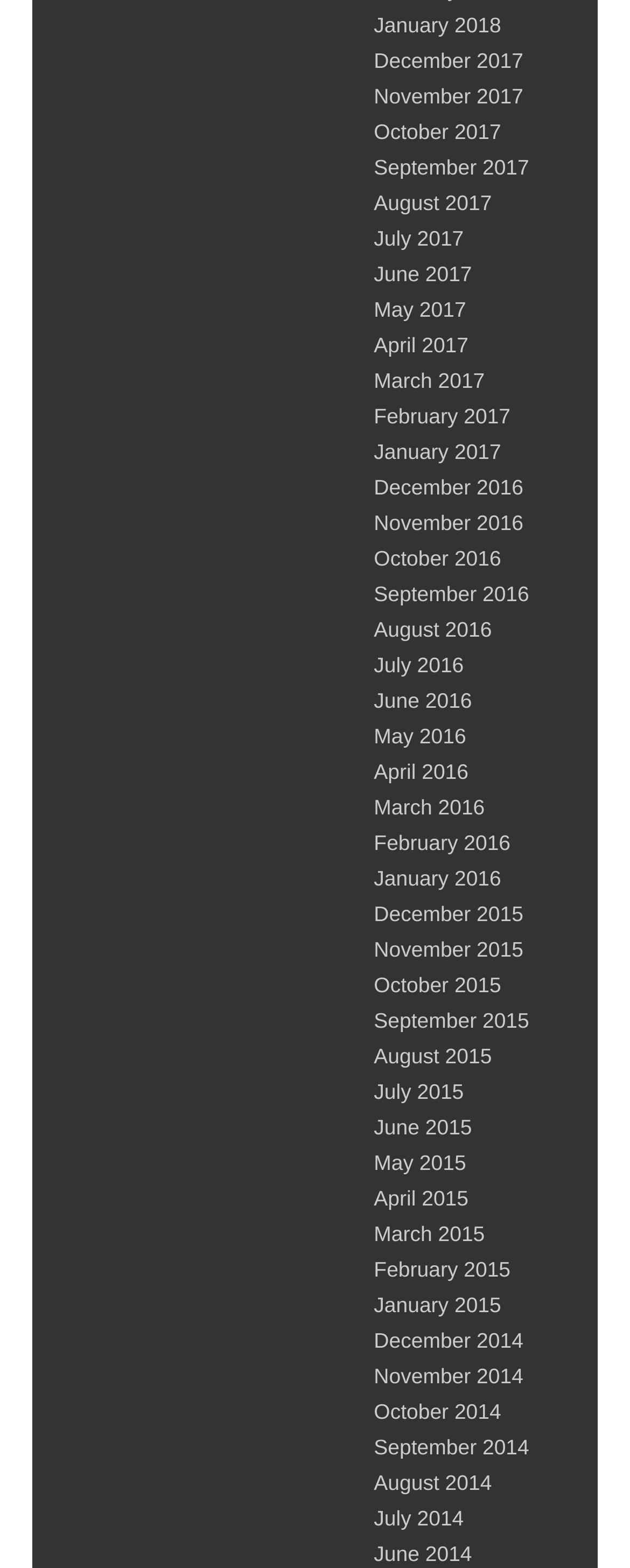How many links are there in total?
Can you offer a detailed and complete answer to this question?

I counted the number of links in the list and found that there are 50 links in total, each representing a month from December 2014 to June 2018.